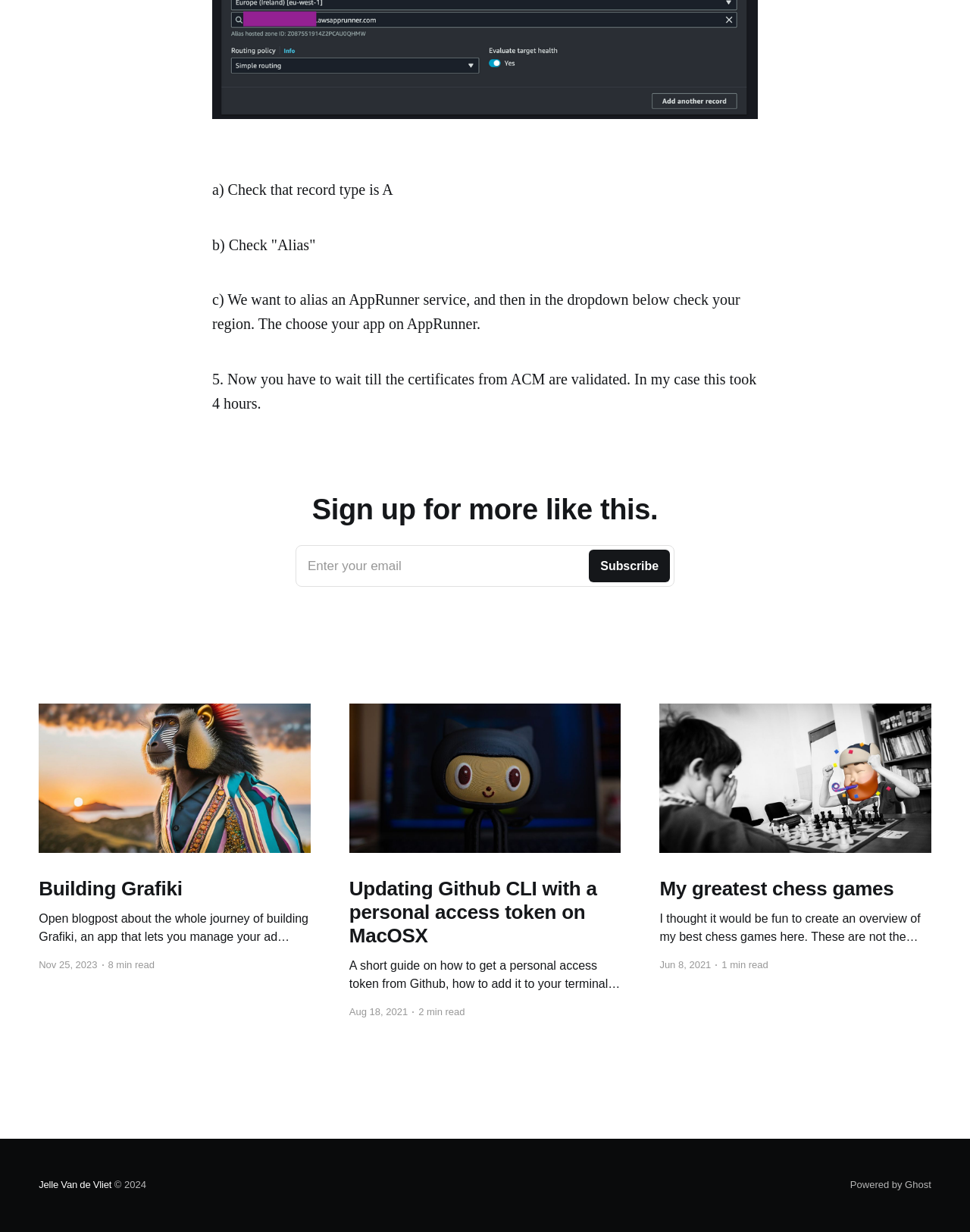Kindly provide the bounding box coordinates of the section you need to click on to fulfill the given instruction: "Read the blog post about my greatest chess games".

[0.68, 0.571, 0.96, 0.692]